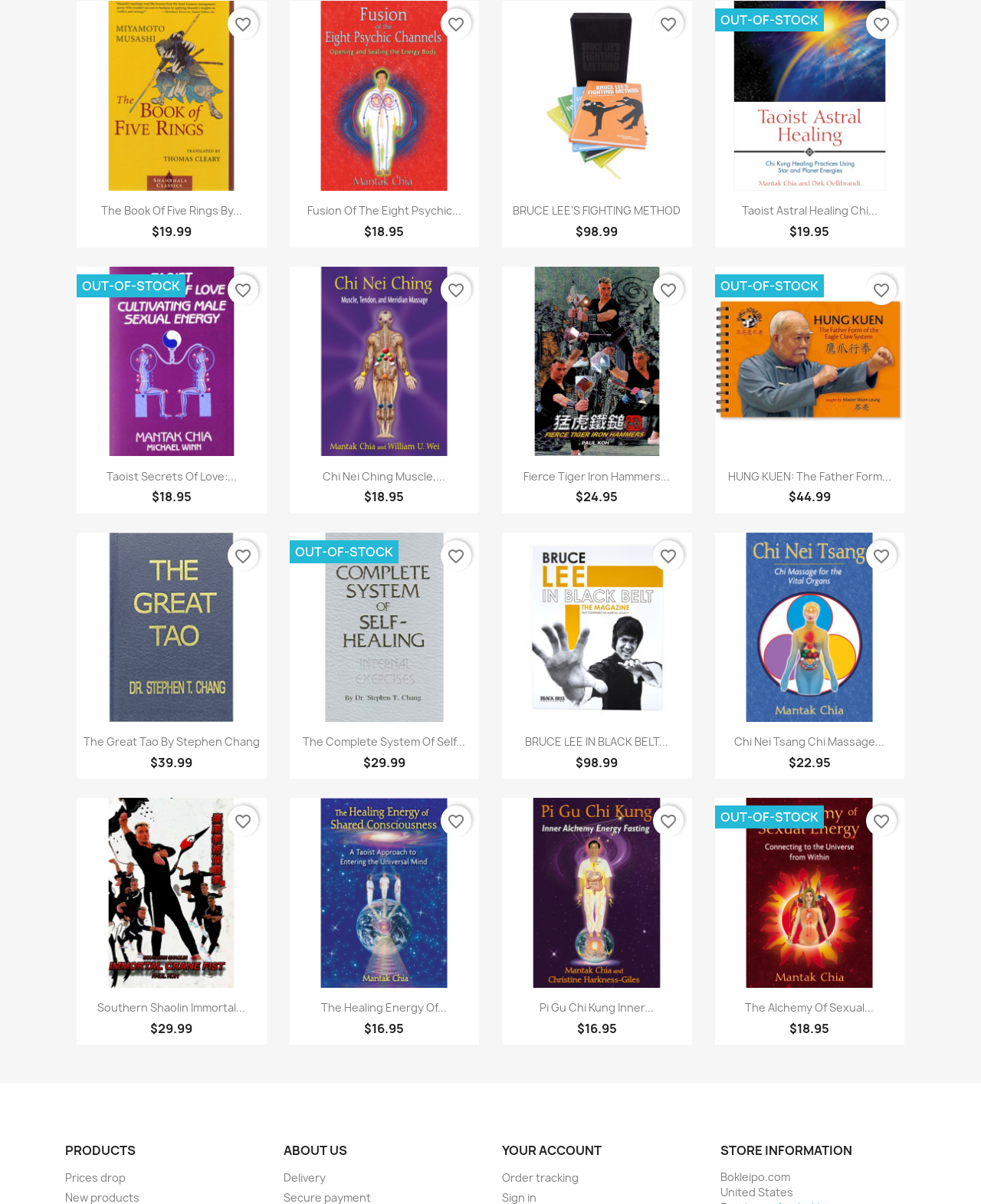Pinpoint the bounding box coordinates of the clickable element needed to complete the instruction: "Quick view of Taoist Secrets of Love:...". The coordinates should be provided as four float numbers between 0 and 1: [left, top, right, bottom].

[0.133, 0.385, 0.217, 0.399]